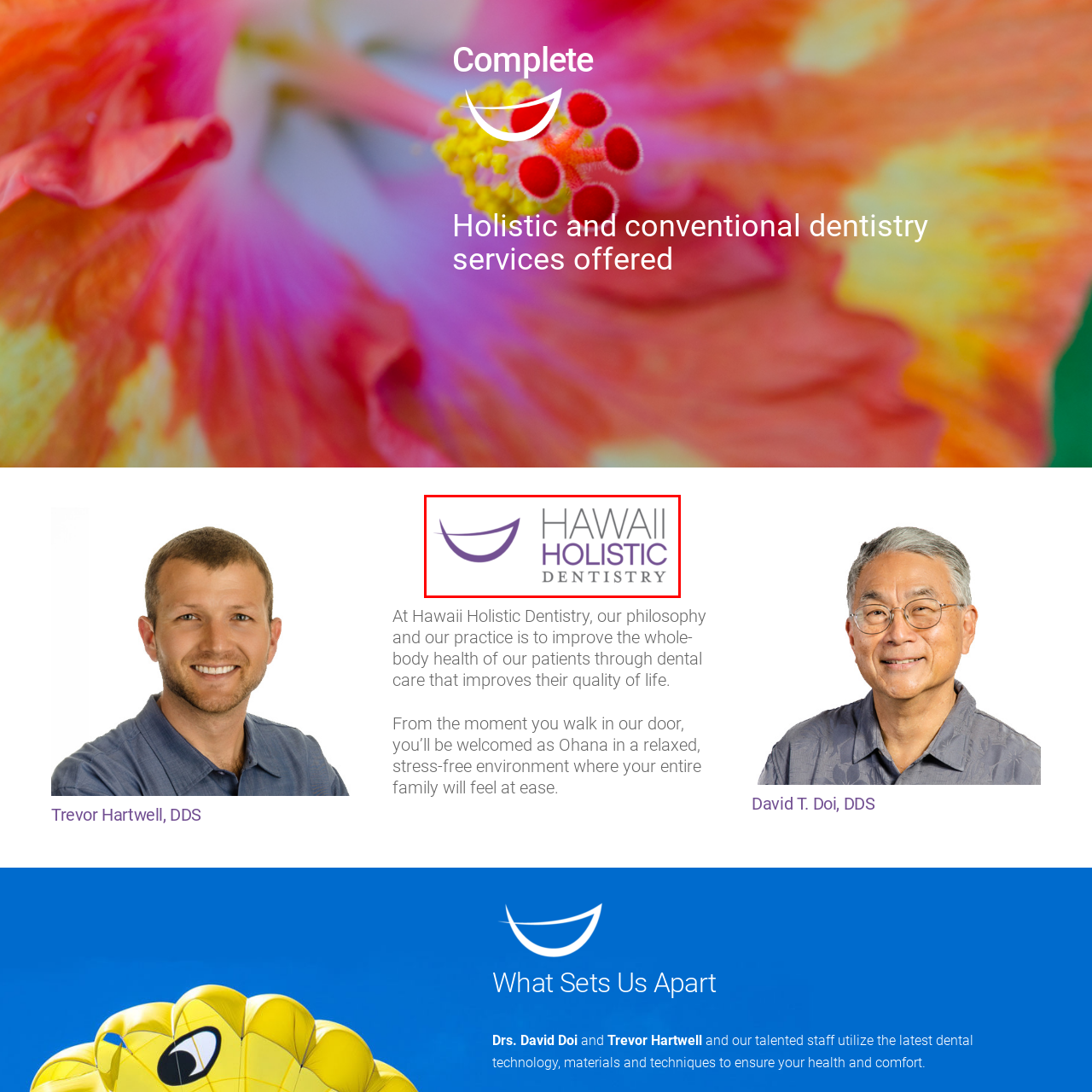Provide a thorough description of the scene depicted within the red bounding box.

The image features the logo of Hawaii Holistic Dentistry, showcasing a modern and inviting design. The logo prominently displays a stylized smile above the text "HAWAII HOLISTIC DENTISTRY." The use of a soft purple color conveys a sense of calm and wellness, reflecting the practice's focus on holistic methods to improve overall health through dental care. This visual identity reinforces the commitment of Hawaii Holistic Dentistry to create a comfortable, welcoming environment for patients seeking comprehensive dental services aimed at enhancing their quality of life.